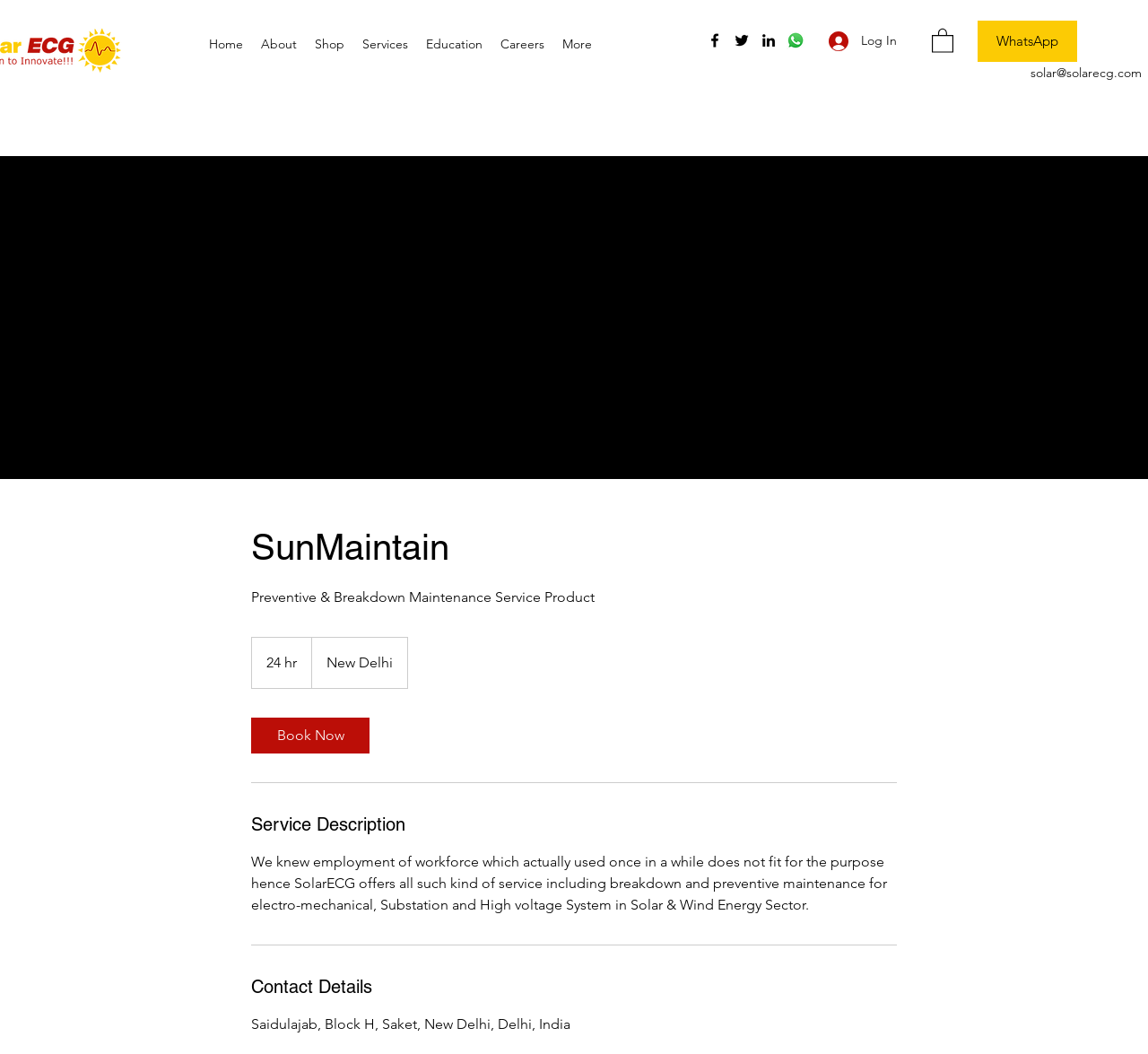Locate the bounding box coordinates of the clickable area needed to fulfill the instruction: "Click on the Home link".

[0.174, 0.029, 0.22, 0.055]